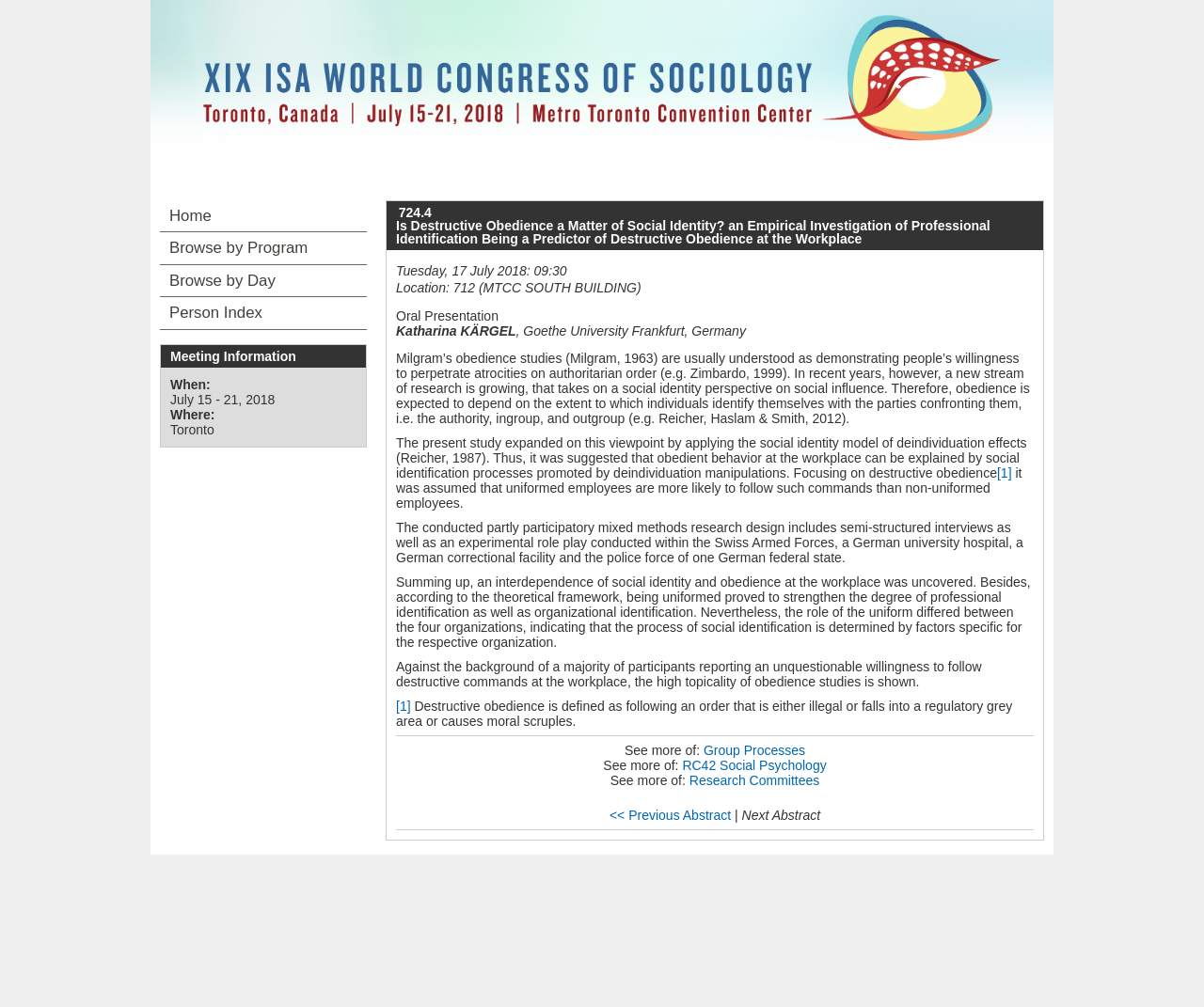Find the bounding box of the web element that fits this description: "Home".

[0.133, 0.199, 0.305, 0.23]